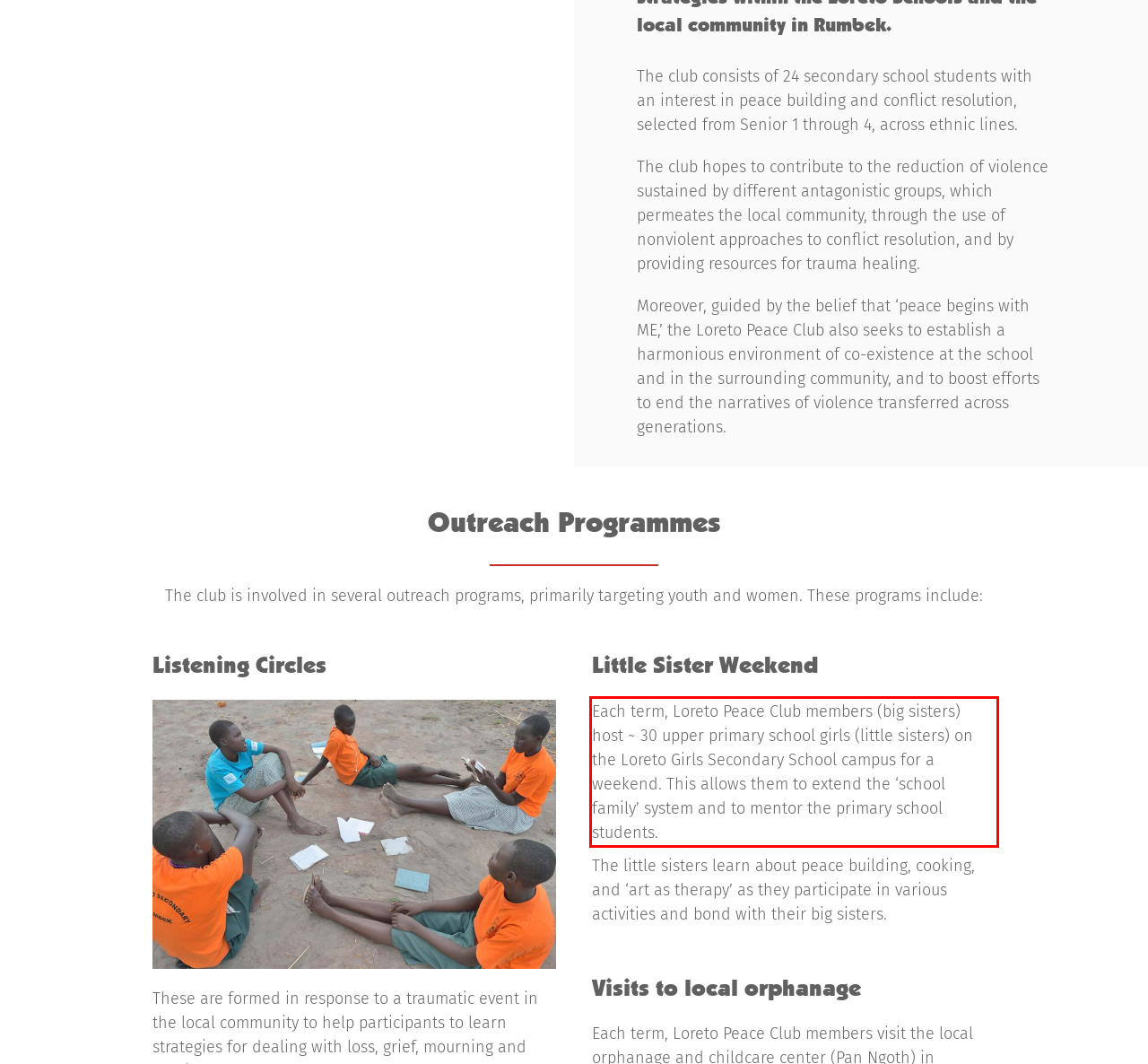Identify the text inside the red bounding box on the provided webpage screenshot by performing OCR.

Each term, Loreto Peace Club members (big sisters) host ~ 30 upper primary school girls (little sisters) on the Loreto Girls Secondary School campus for a weekend. This allows them to extend the ‘school family’ system and to mentor the primary school students.